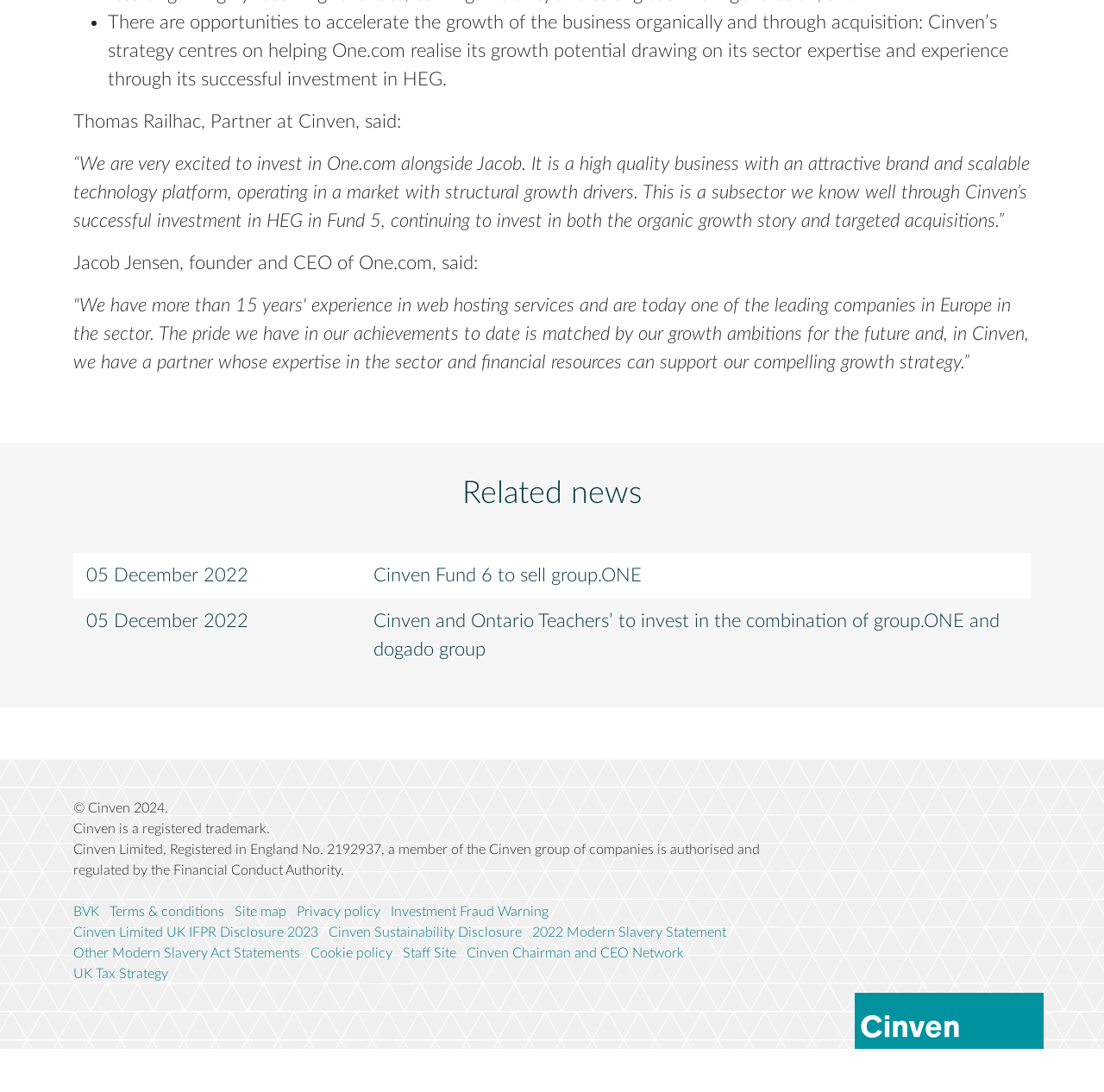Respond with a single word or short phrase to the following question: 
What is the name of the company that Cinven invested in?

One.com